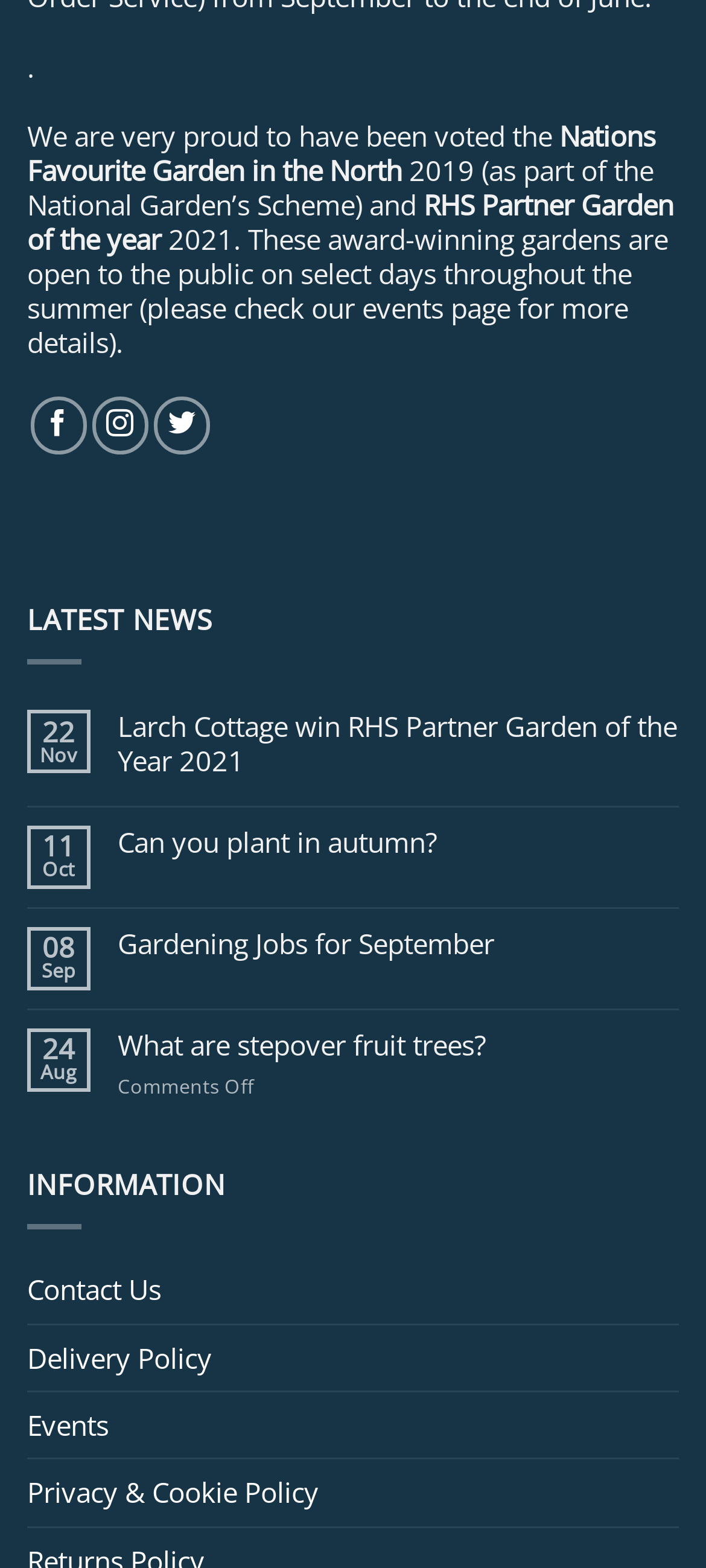Please give a succinct answer using a single word or phrase:
What award did Larch Cottage win in 2021?

RHS Partner Garden of the Year